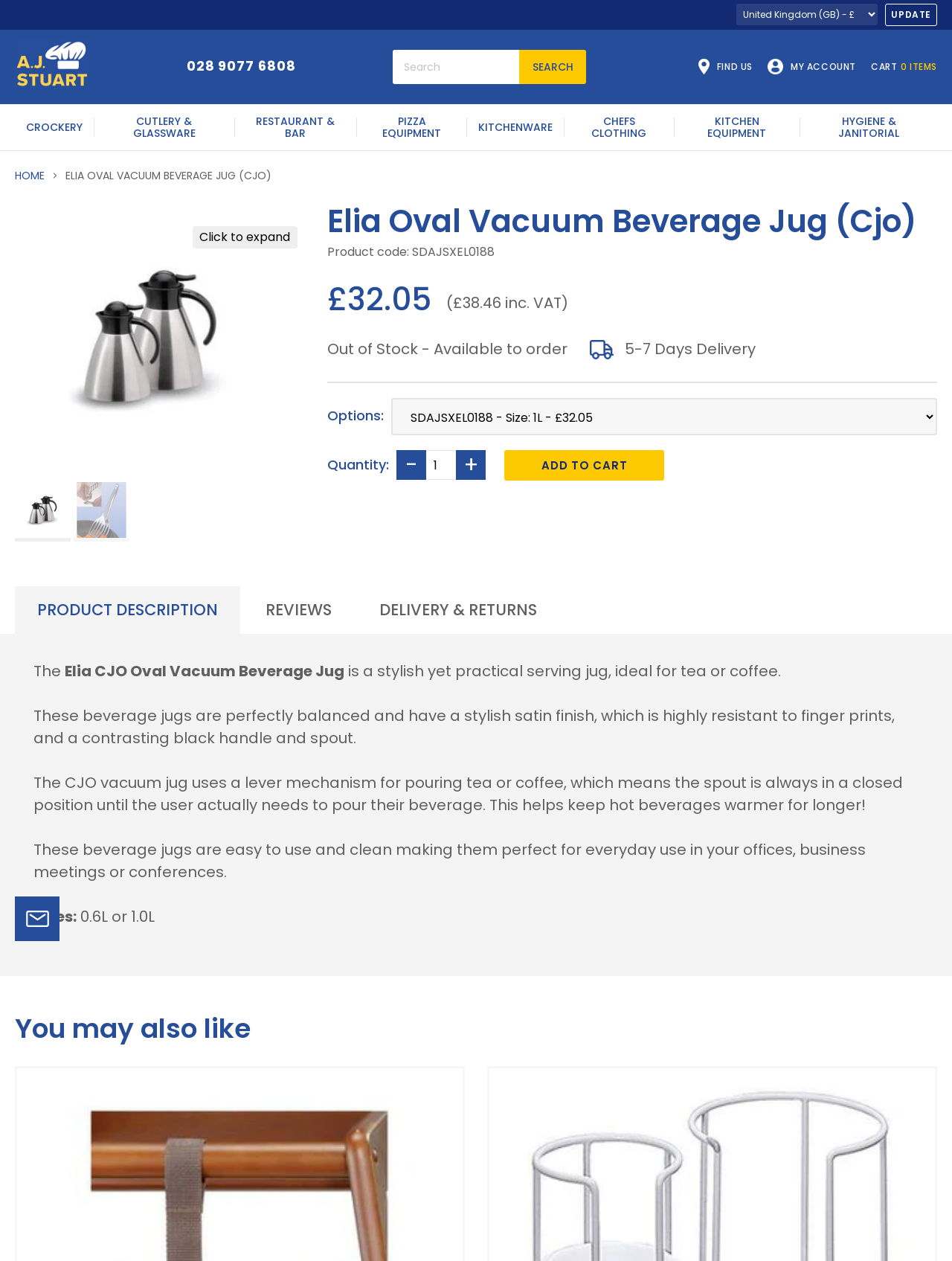Please locate the bounding box coordinates of the element's region that needs to be clicked to follow the instruction: "view 'Kibana Training Course' details". The bounding box coordinates should be provided as four float numbers between 0 and 1, i.e., [left, top, right, bottom].

None